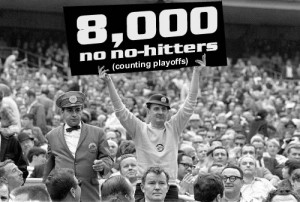How many stadium attendants are flanking the fan?
Please give a detailed and elaborate answer to the question.

The photograph shows two stadium attendants standing on either side of the fan, adding to the lively atmosphere of the game day and emphasizing the excitement of the moment.